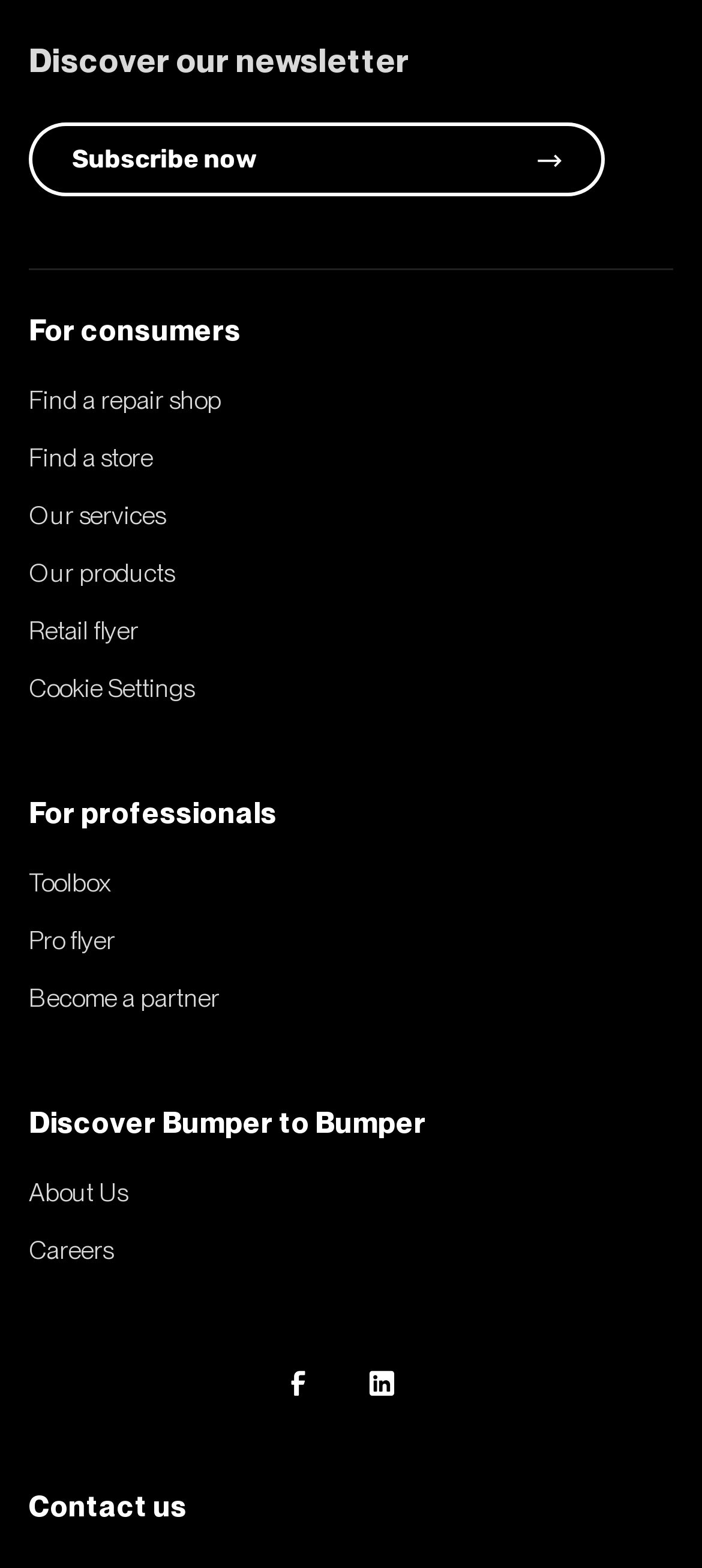What is the main call-to-action on the webpage?
Based on the visual content, answer with a single word or a brief phrase.

Subscribe now